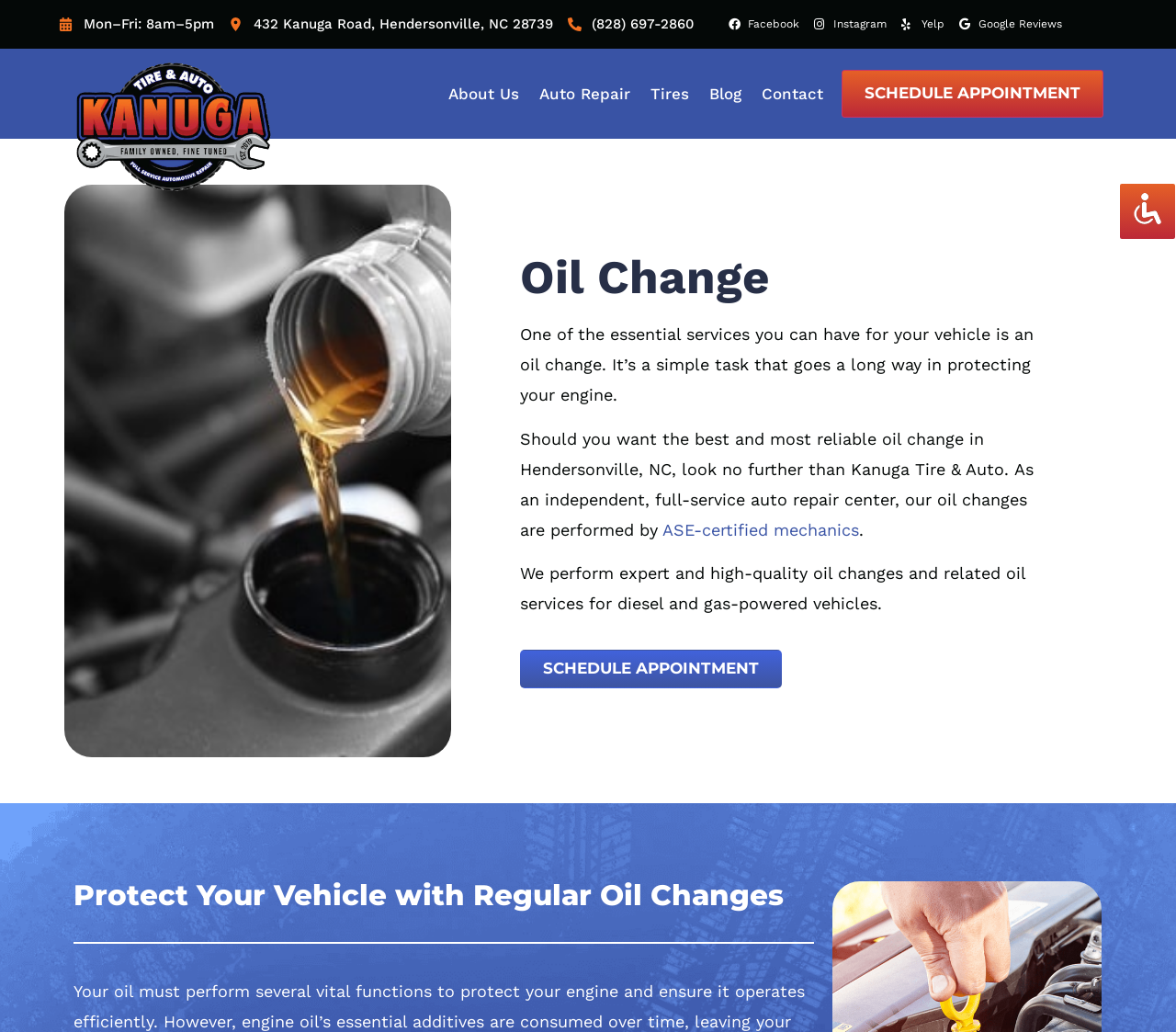Please mark the bounding box coordinates of the area that should be clicked to carry out the instruction: "Visit the Facebook page".

[0.619, 0.009, 0.68, 0.038]